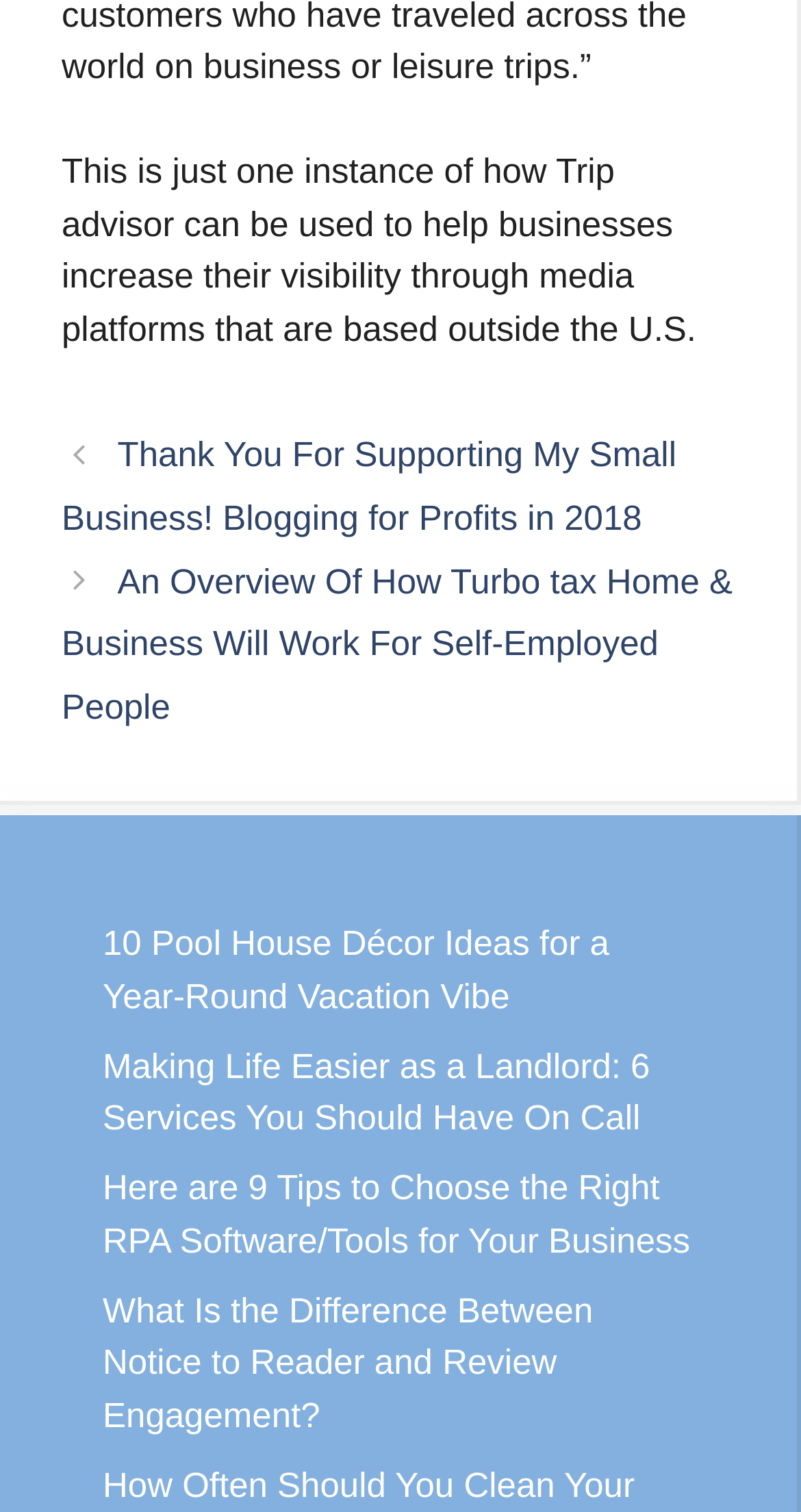How many business-related topics are discussed on the webpage?
From the screenshot, supply a one-word or short-phrase answer.

5